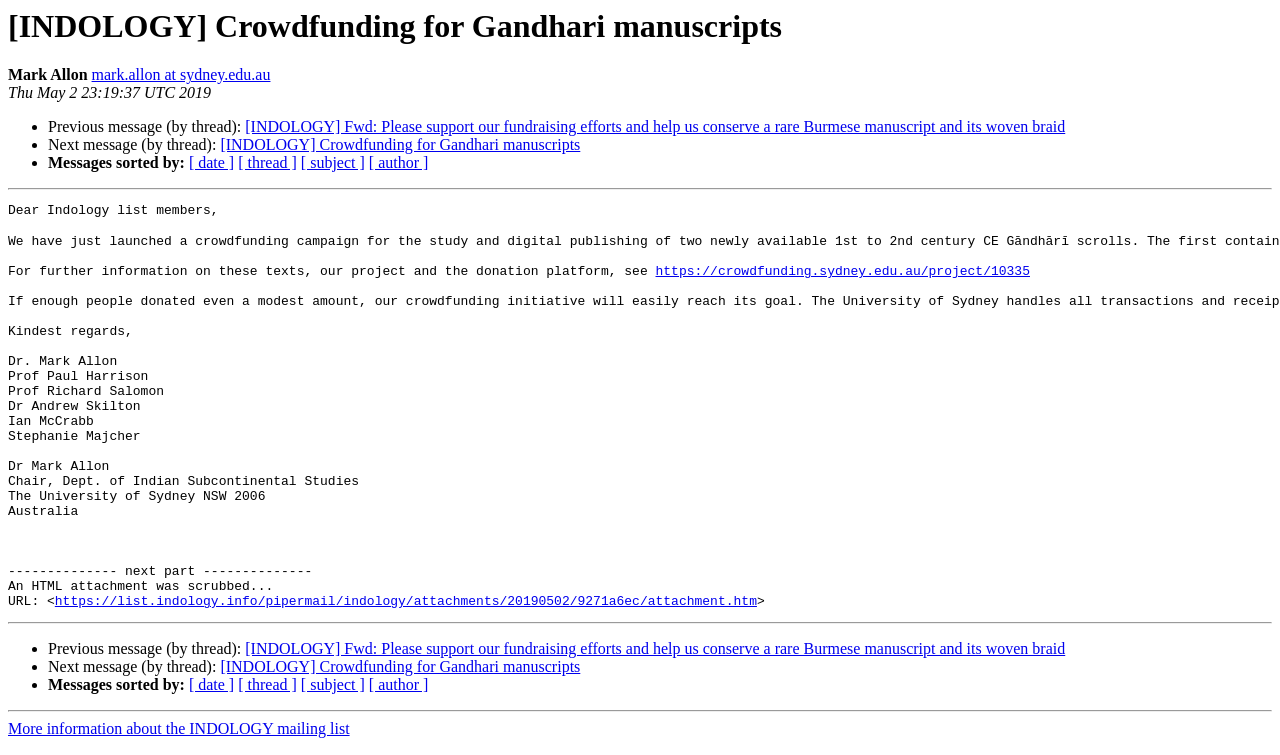Identify the bounding box coordinates of the clickable section necessary to follow the following instruction: "Sort messages by date". The coordinates should be presented as four float numbers from 0 to 1, i.e., [left, top, right, bottom].

[0.148, 0.205, 0.183, 0.227]